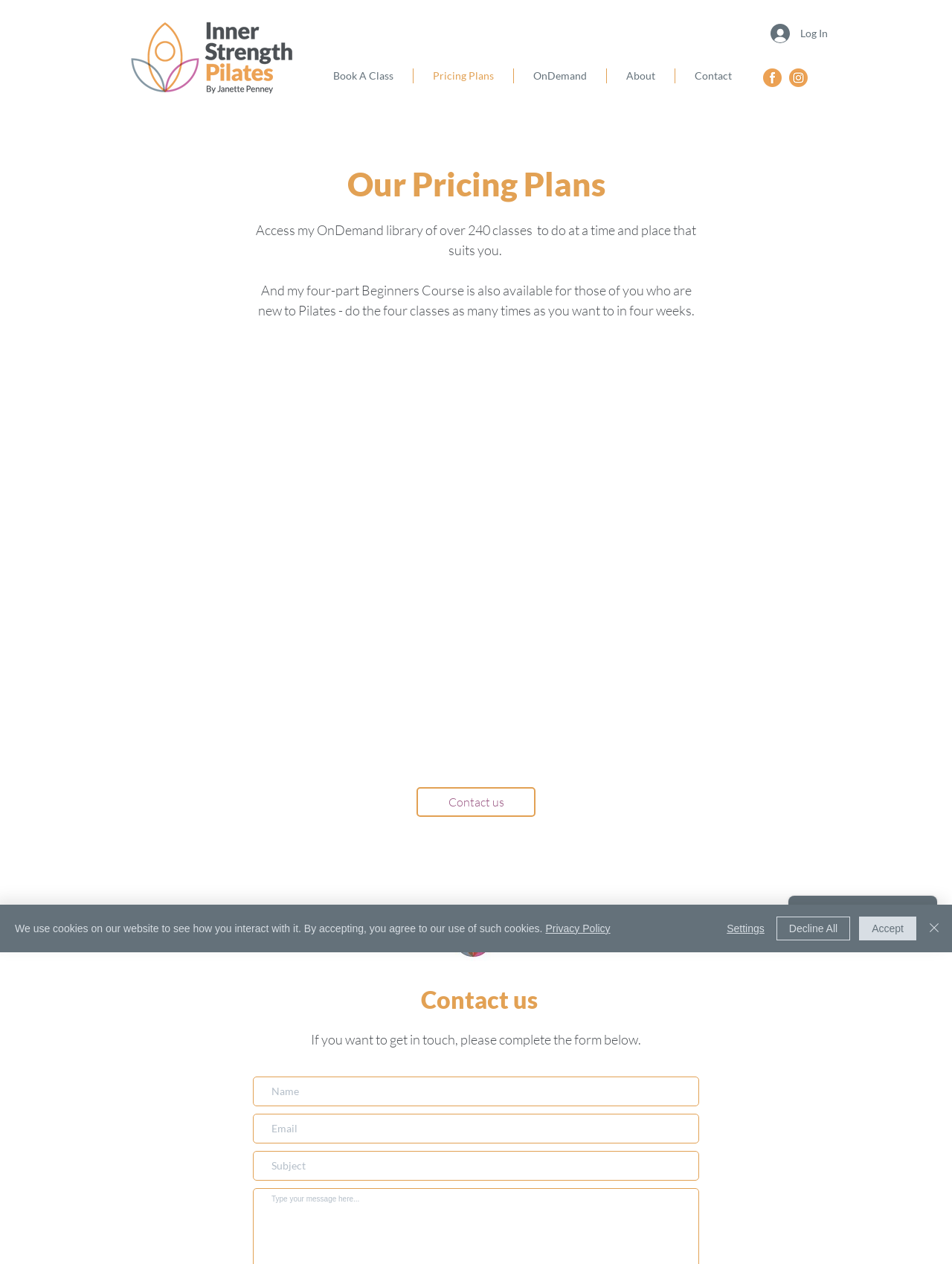Please answer the following question using a single word or phrase: 
What is the purpose of the 'Contact us' form?

To get in touch